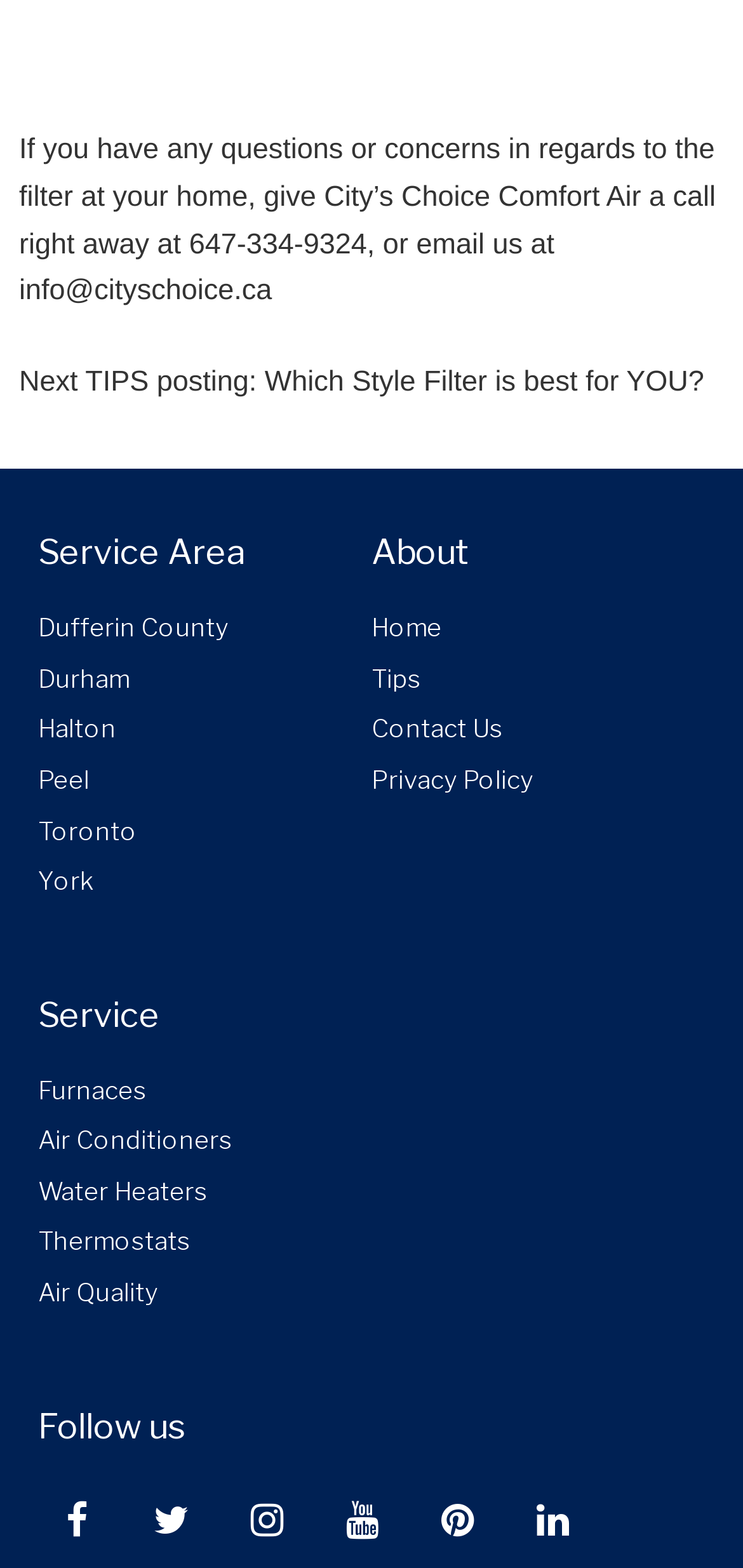Locate the UI element that matches the description Air Conditioners in the webpage screenshot. Return the bounding box coordinates in the format (top-left x, top-left y, bottom-right x, bottom-right y), with values ranging from 0 to 1.

[0.051, 0.715, 0.5, 0.741]